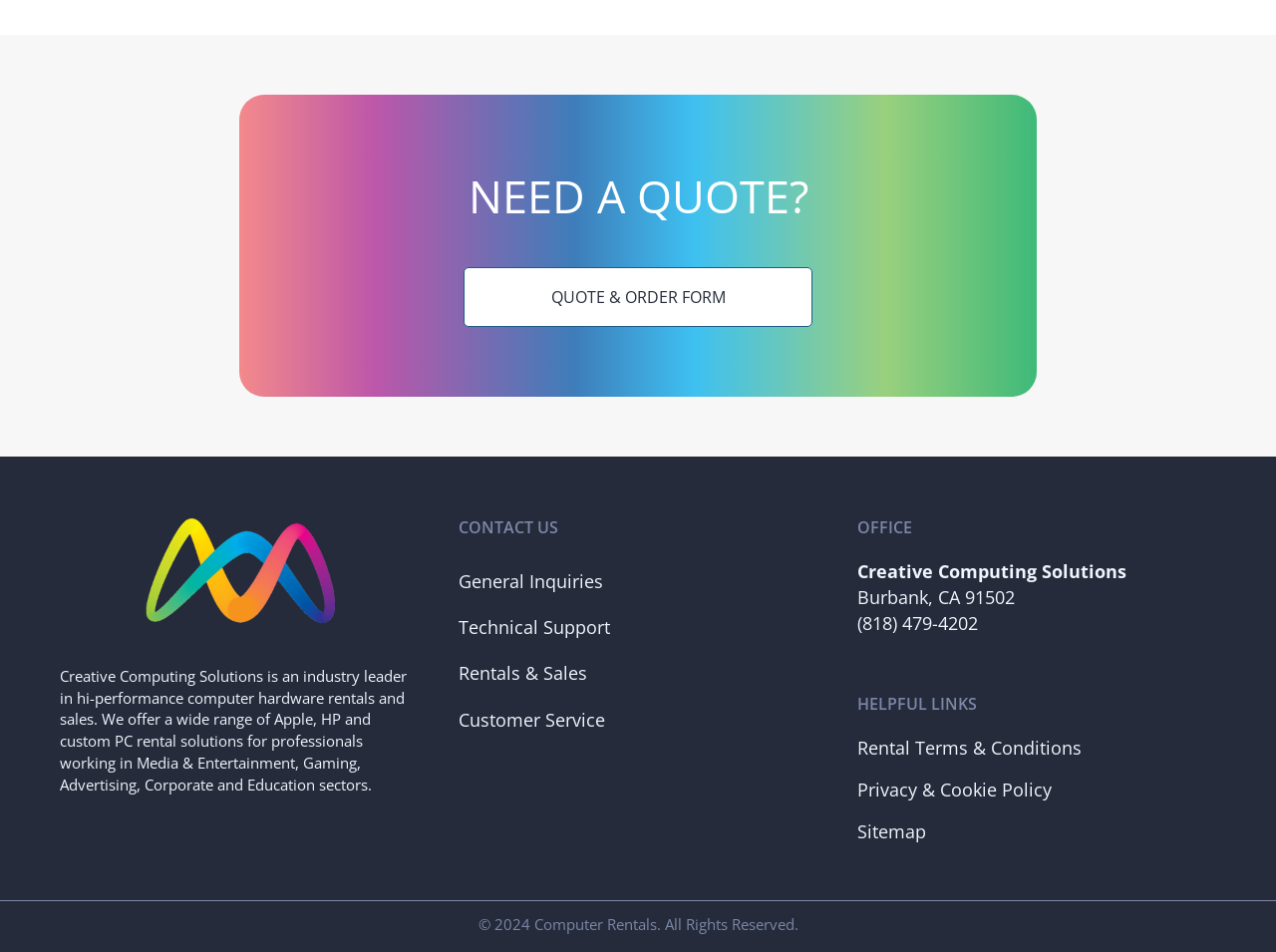Identify the bounding box coordinates for the UI element described as follows: QUOTE & ORDER FORM. Use the format (top-left x, top-left y, bottom-right x, bottom-right y) and ensure all values are floating point numbers between 0 and 1.

[0.363, 0.28, 0.637, 0.343]